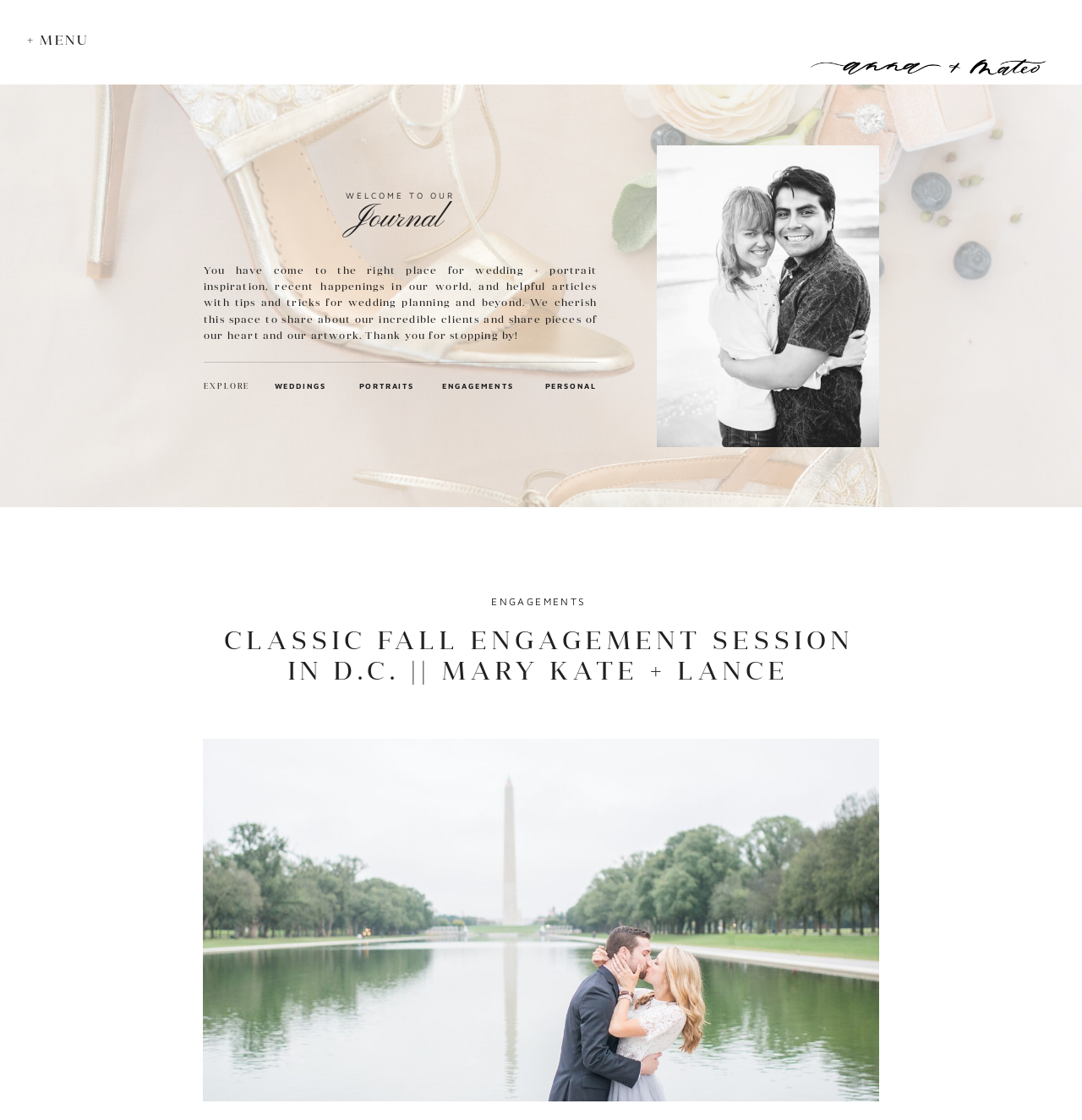Calculate the bounding box coordinates of the UI element given the description: "engagements".

[0.454, 0.531, 0.542, 0.543]